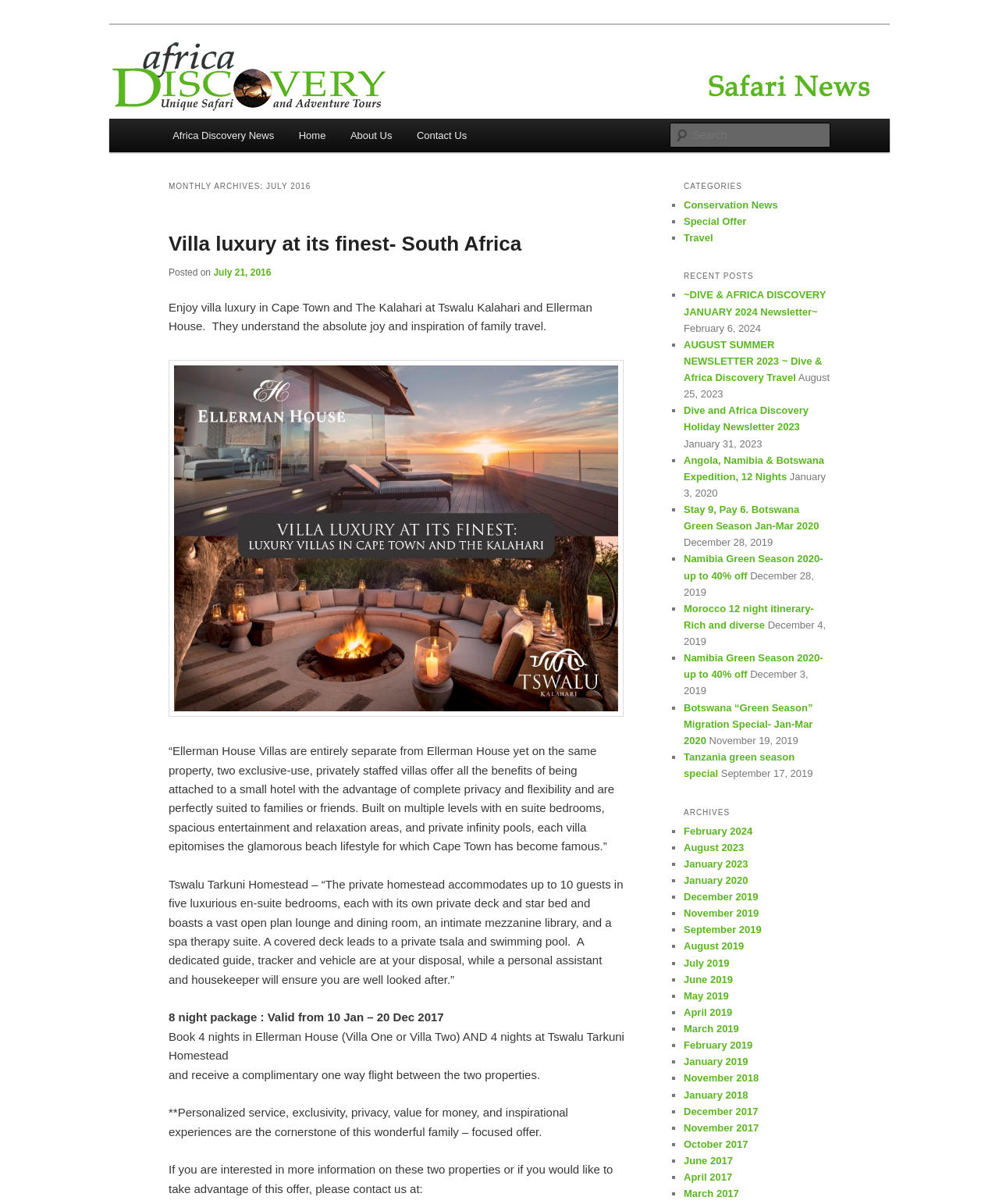Please specify the coordinates of the bounding box for the element that should be clicked to carry out this instruction: "Explore archives for February 2024". The coordinates must be four float numbers between 0 and 1, formatted as [left, top, right, bottom].

[0.684, 0.685, 0.753, 0.695]